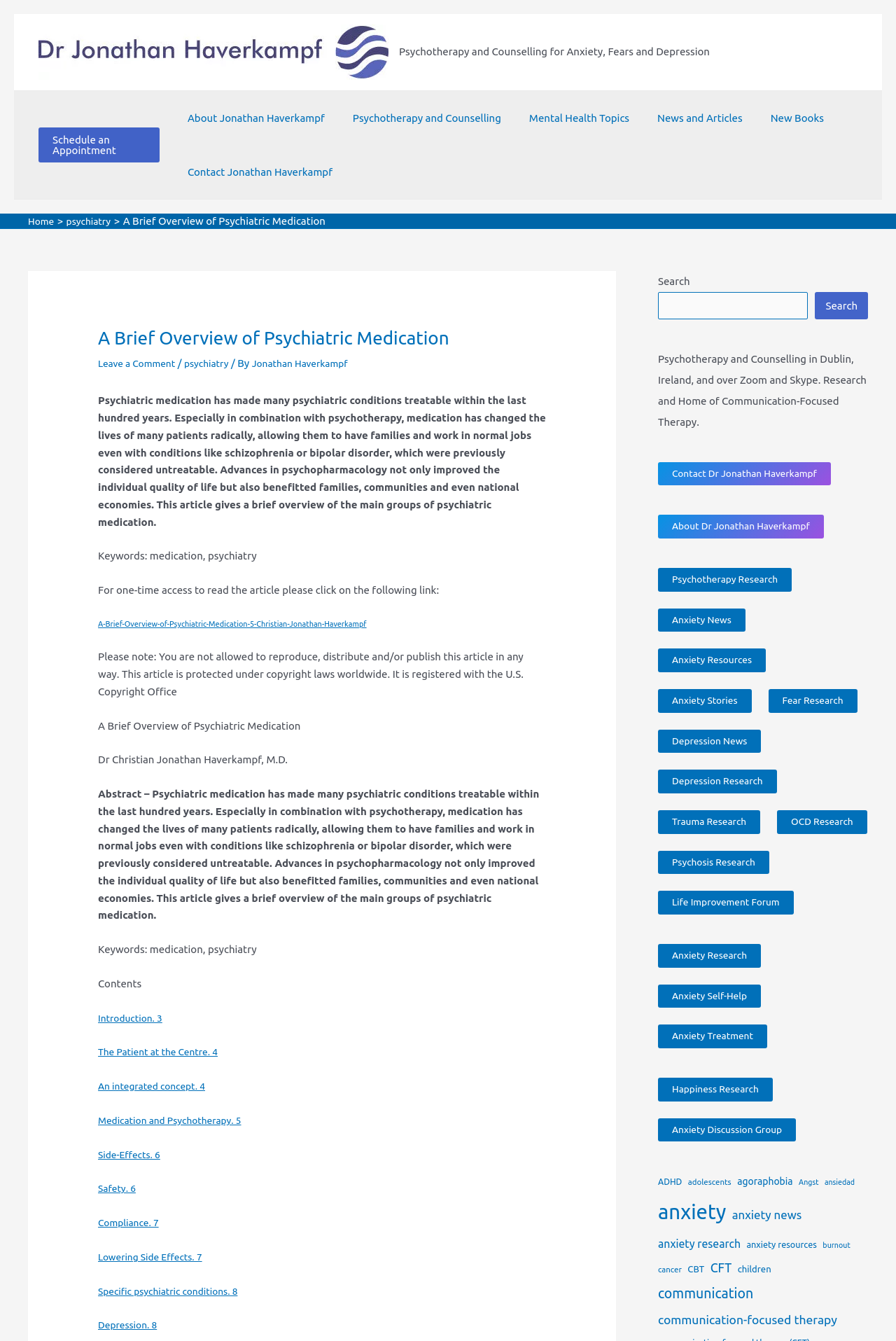Locate the bounding box coordinates of the element I should click to achieve the following instruction: "Learn about anxiety research".

[0.734, 0.775, 0.857, 0.793]